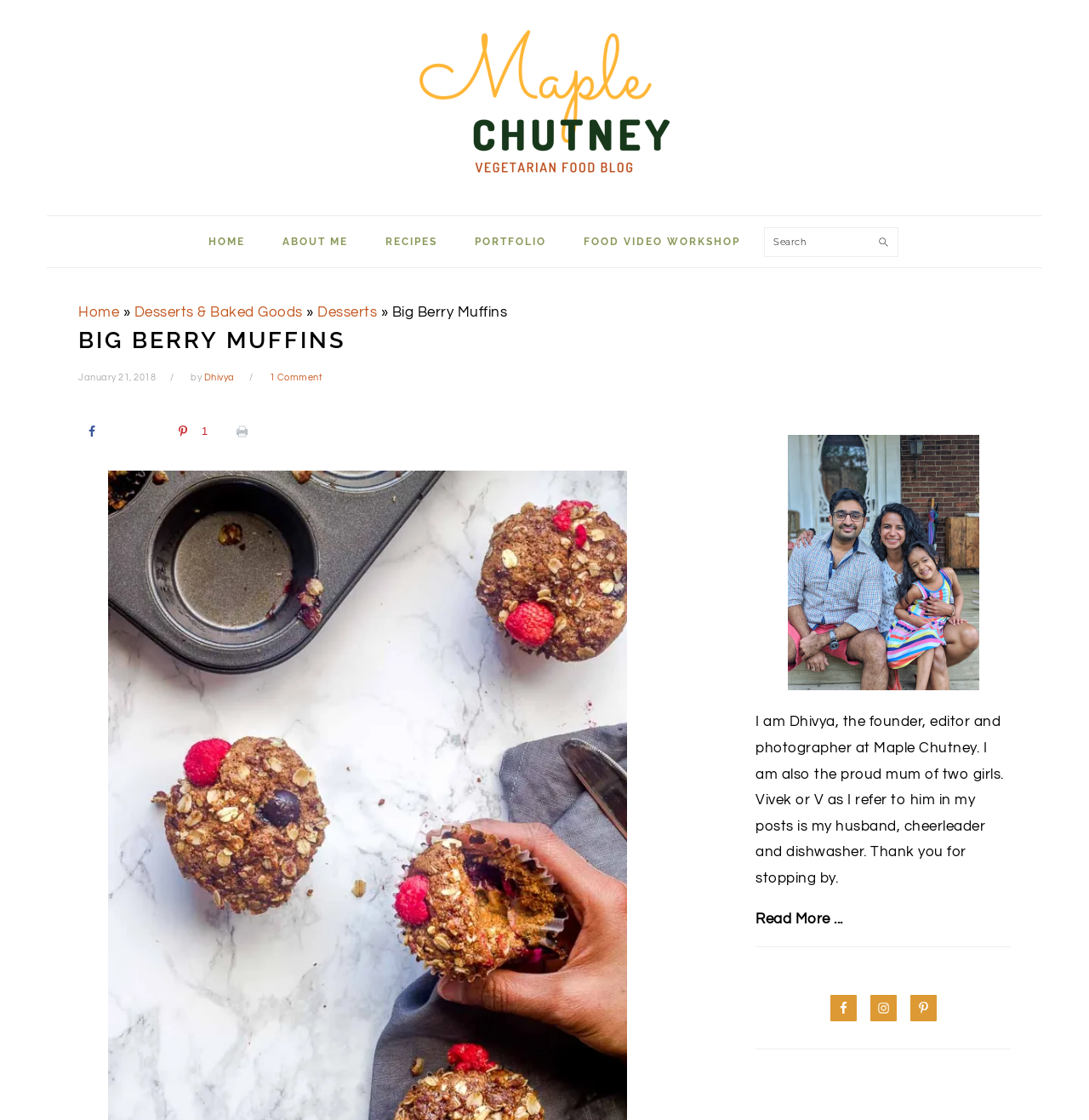Give a one-word or one-phrase response to the question:
What is the name of the founder of Maple Chutney?

Dhivya